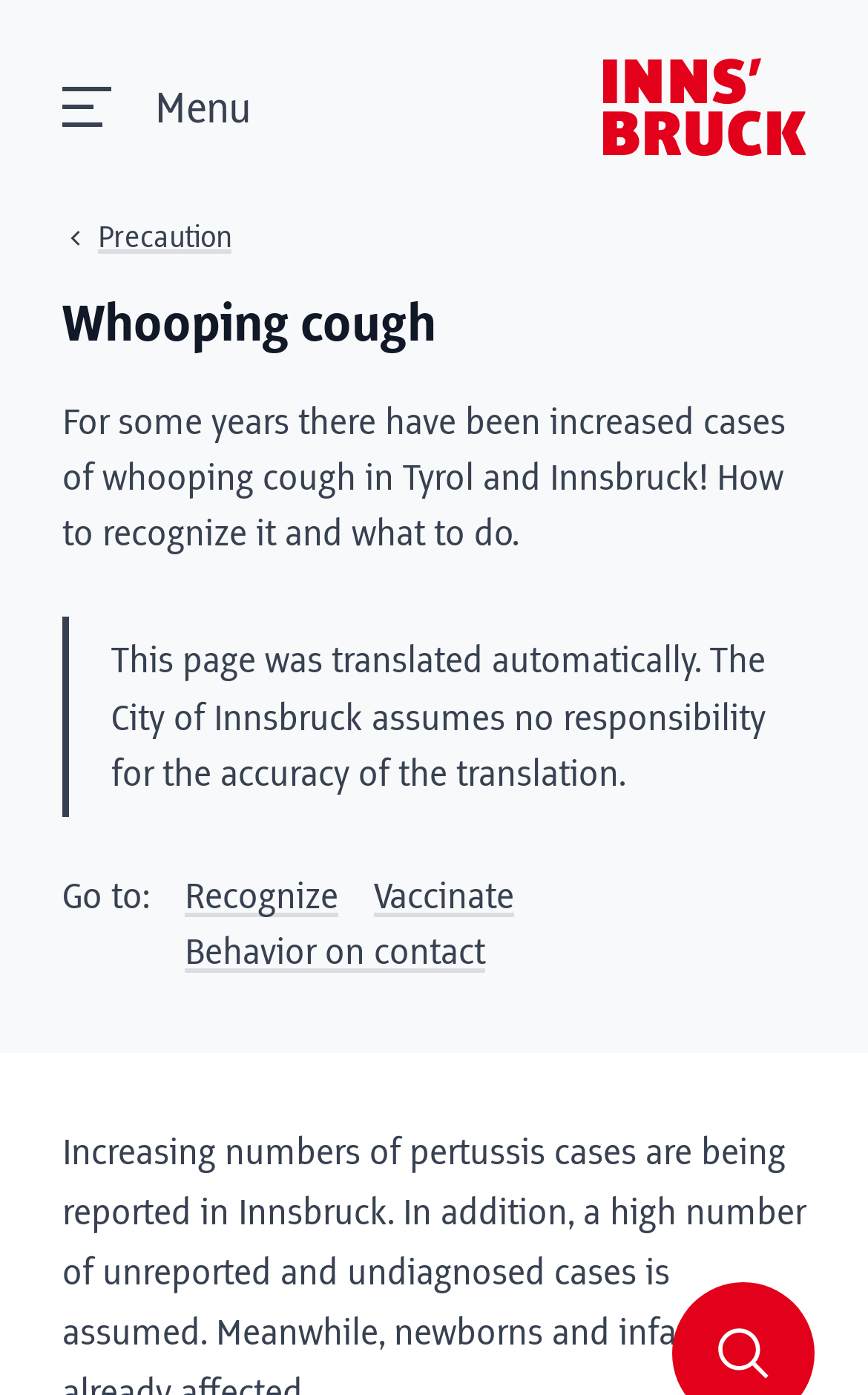Analyze the image and deliver a detailed answer to the question: What is the warning about the translation of the webpage?

The webpage has a note that says 'This page was translated automatically. The City of Innsbruck assumes no responsibility for the accuracy of the translation.', which means that the city does not guarantee the accuracy of the translation.